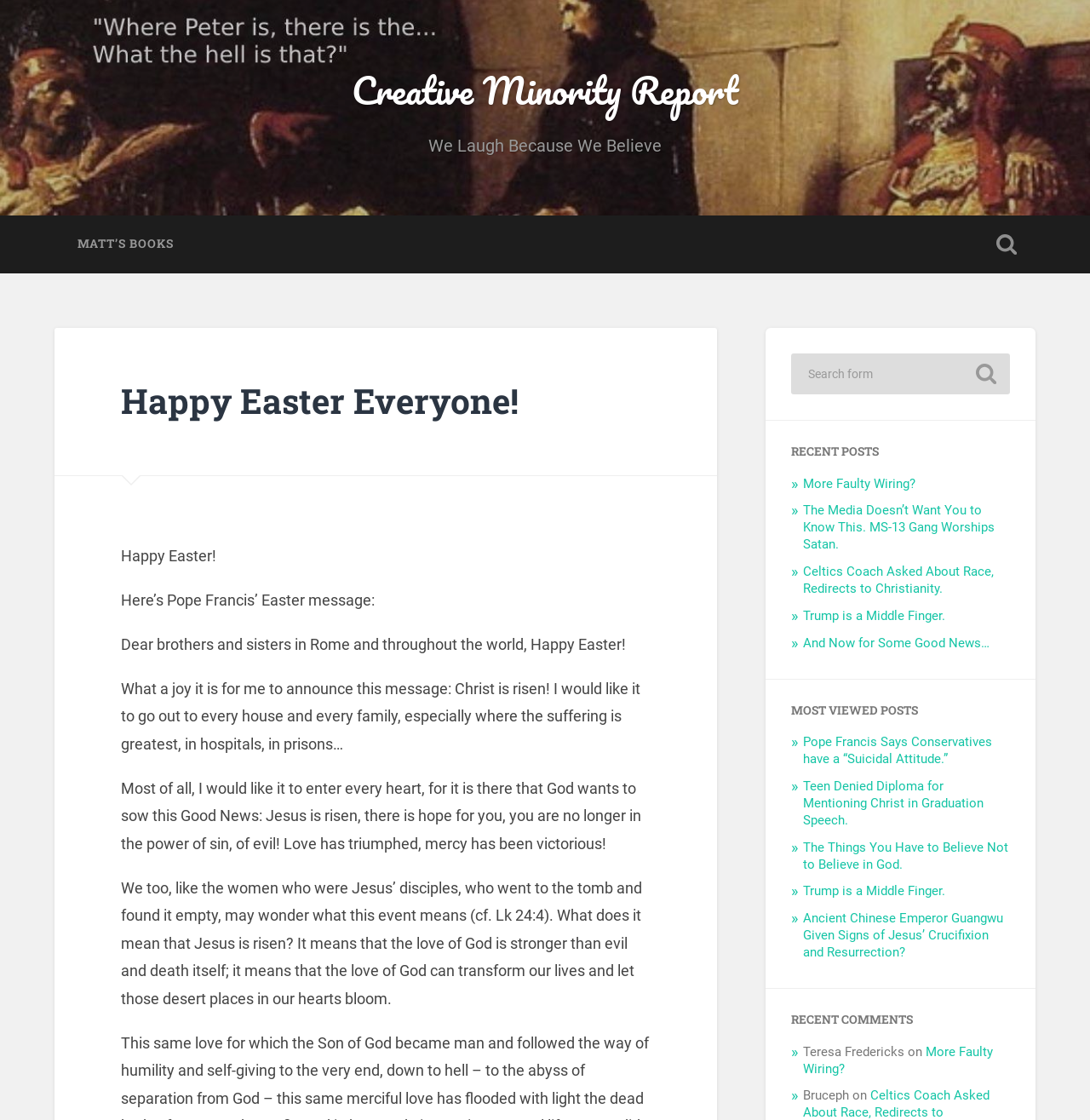Determine the primary headline of the webpage.

Happy Easter Everyone!